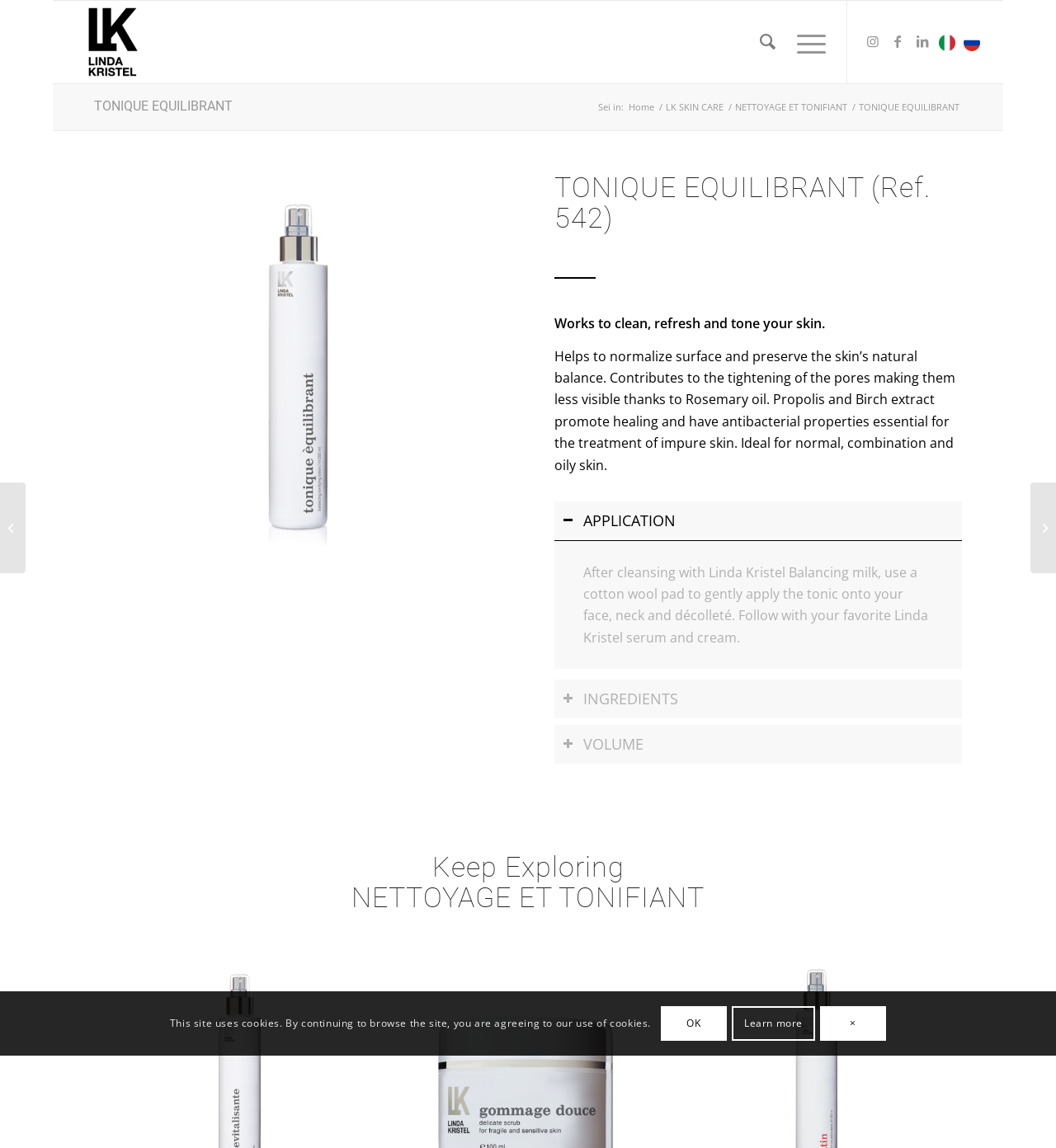Identify the bounding box for the given UI element using the description provided. Coordinates should be in the format (top-left x, top-left y, bottom-right x, bottom-right y) and must be between 0 and 1. Here is the description: INTIMATE AFFAIR

None